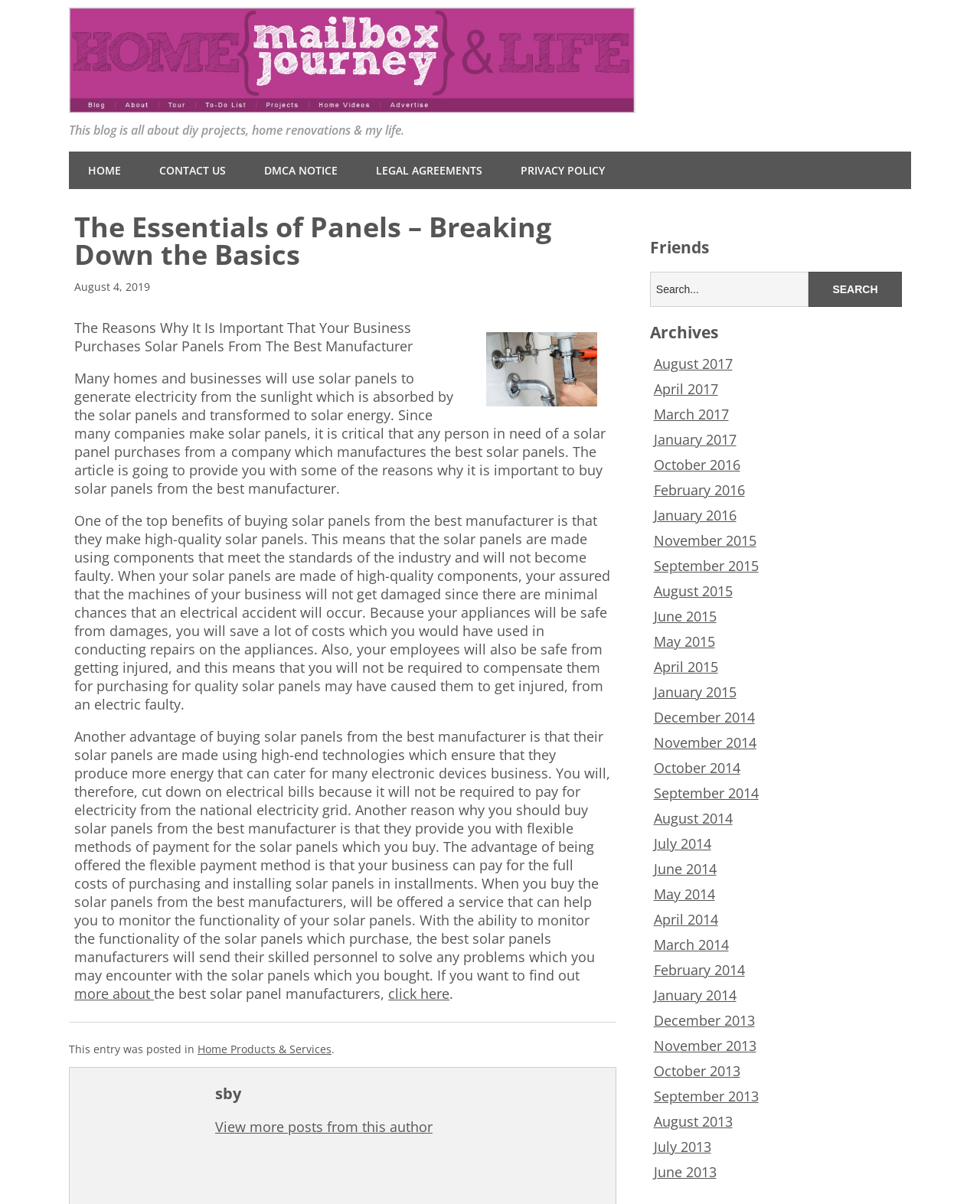What type of content is categorized under 'Archives'?
Please provide a single word or phrase based on the screenshot.

Monthly blog posts